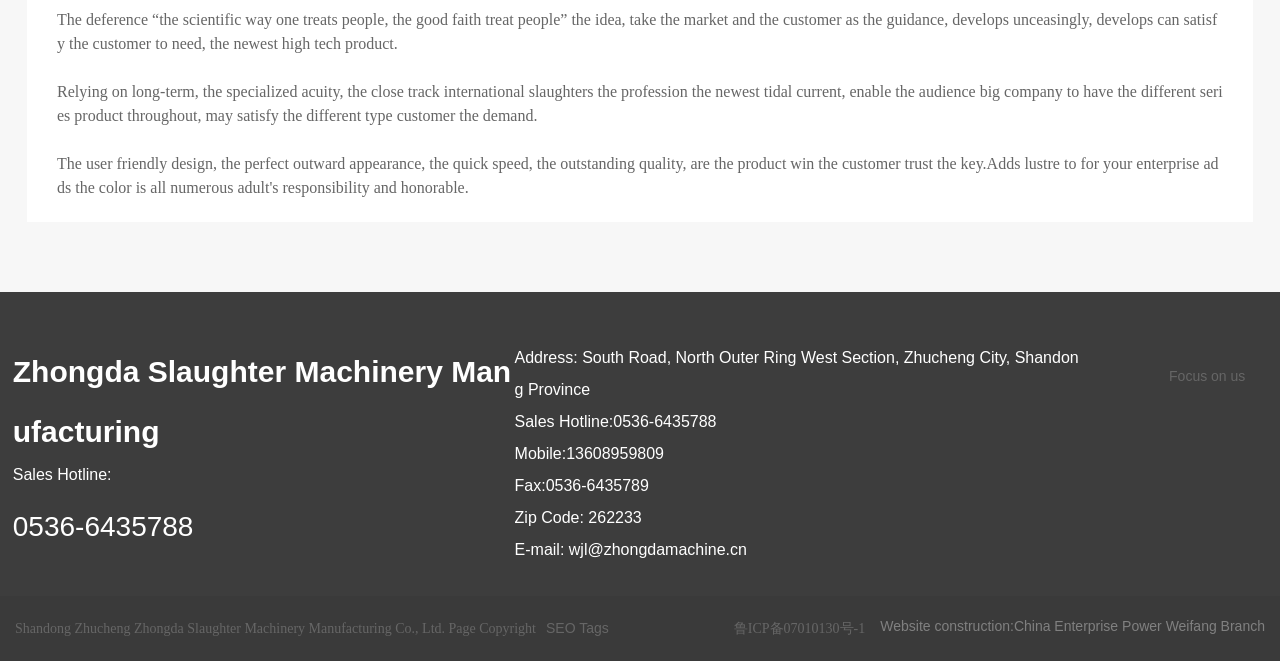What is the address of the company?
Please give a detailed and thorough answer to the question, covering all relevant points.

I found the address of the company by looking at the StaticText element with the text 'Address: South Road, North Outer Ring West Section, Zhucheng City, Shandong Province' at coordinates [0.402, 0.528, 0.843, 0.602]. This text is likely to be the address of the company as it is labeled as 'Address'.